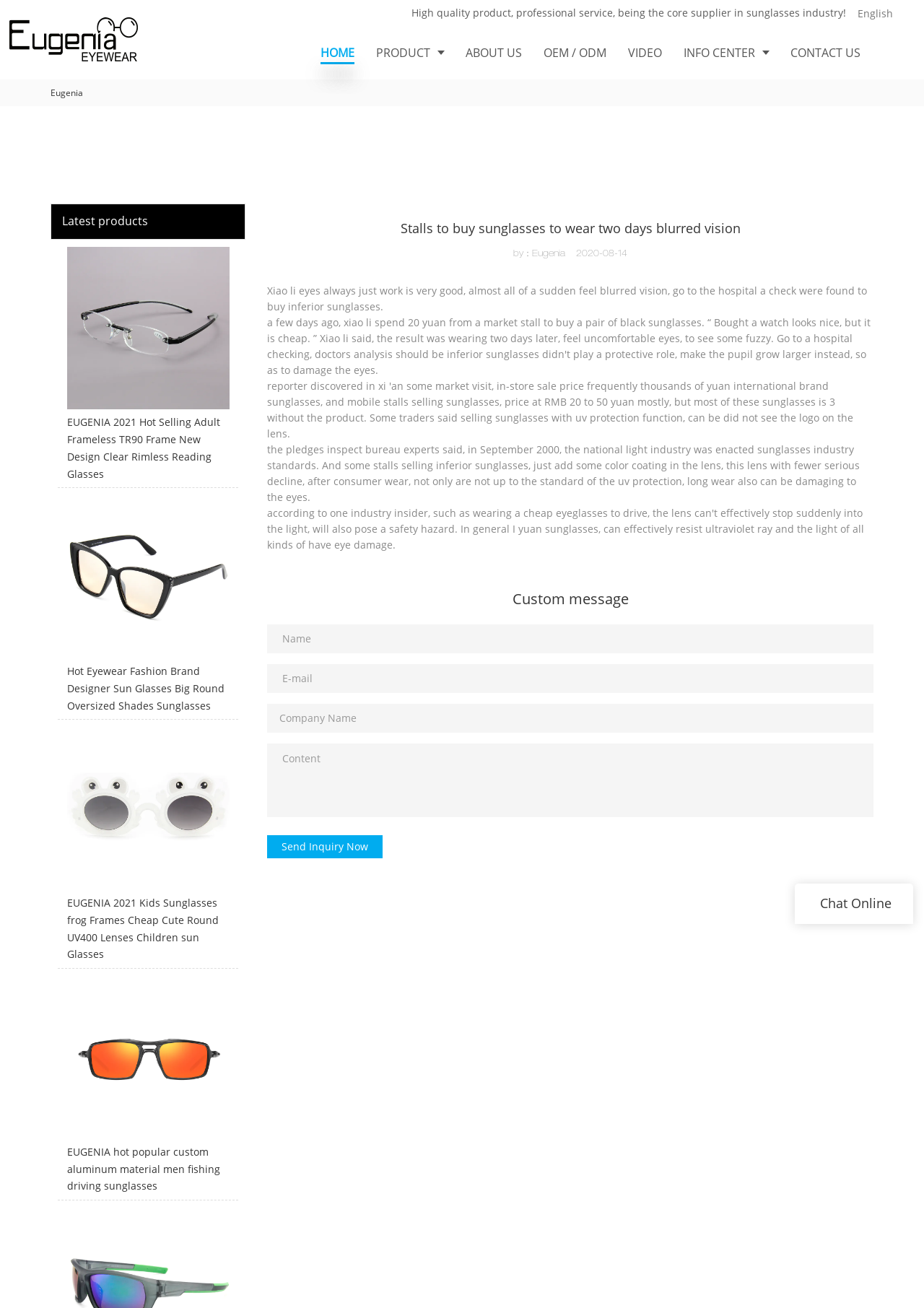Determine the bounding box coordinates of the section to be clicked to follow the instruction: "Check 'FAQ’s'". The coordinates should be given as four float numbers between 0 and 1, formatted as [left, top, right, bottom].

None